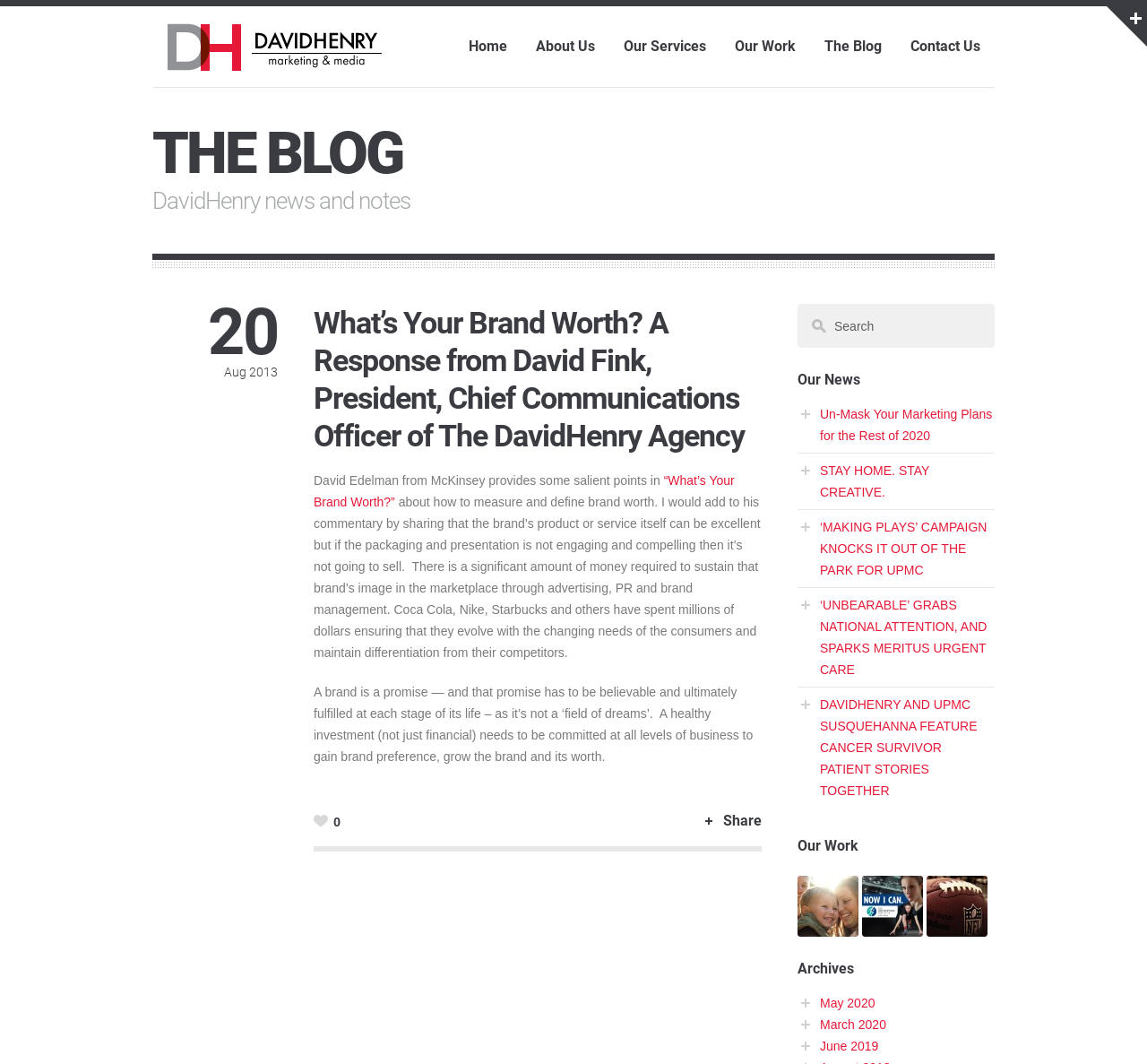Bounding box coordinates should be provided in the format (top-left x, top-left y, bottom-right x, bottom-right y) with all values between 0 and 1. Identify the bounding box for this UI element: Infrastructure

None